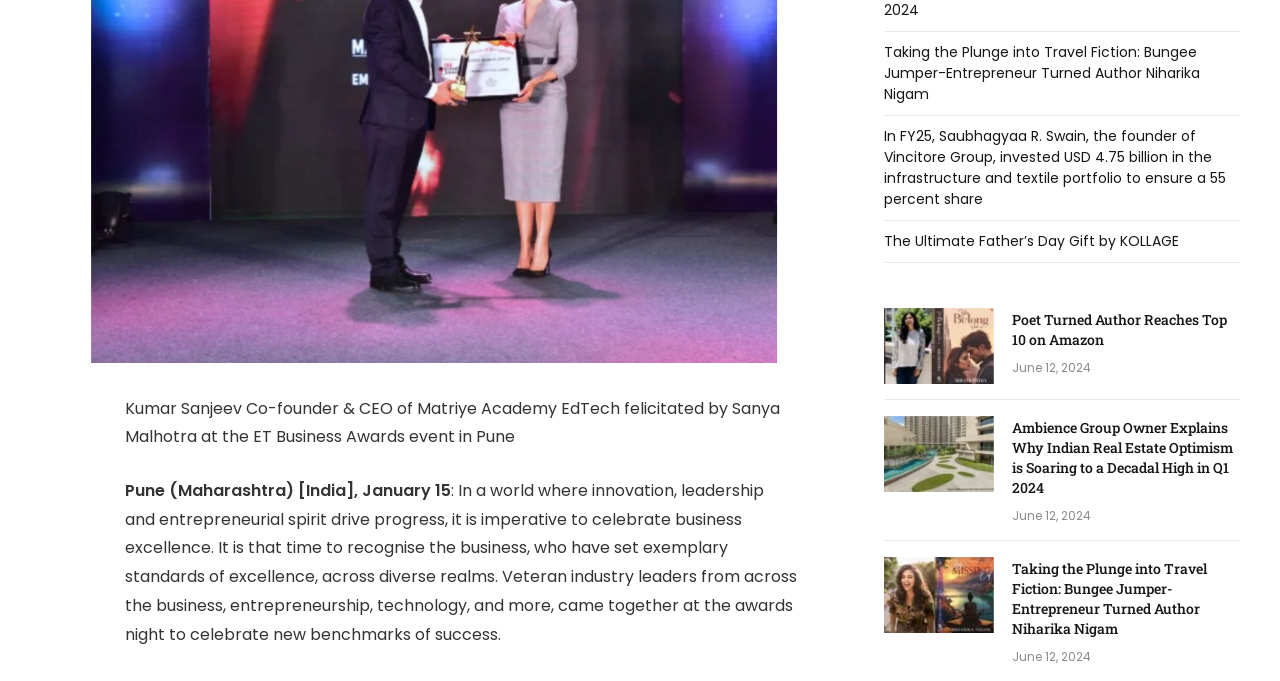Identify the bounding box for the described UI element: "Pinterest".

[0.031, 0.872, 0.062, 0.931]